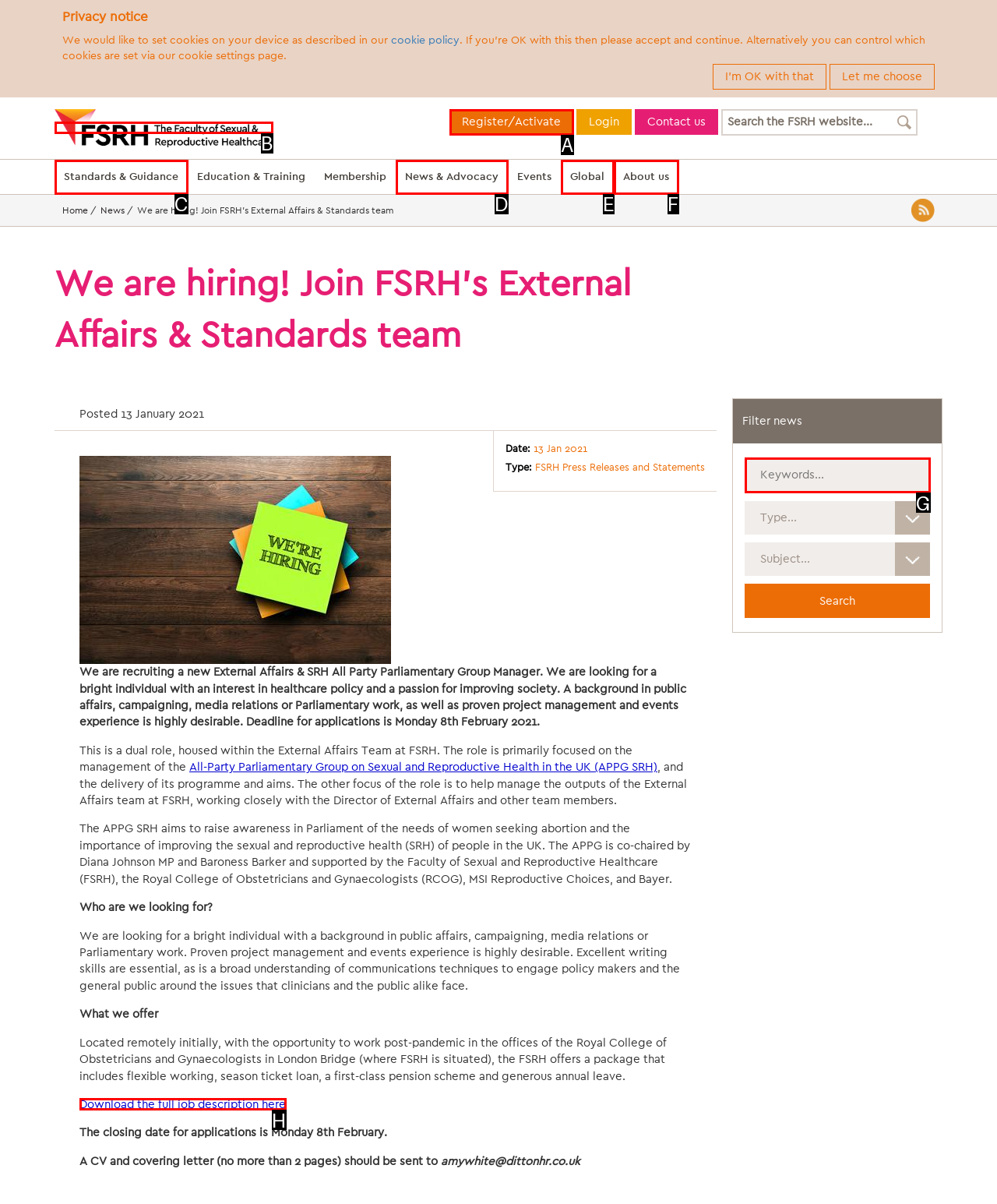To achieve the task: Register or activate an account, indicate the letter of the correct choice from the provided options.

A